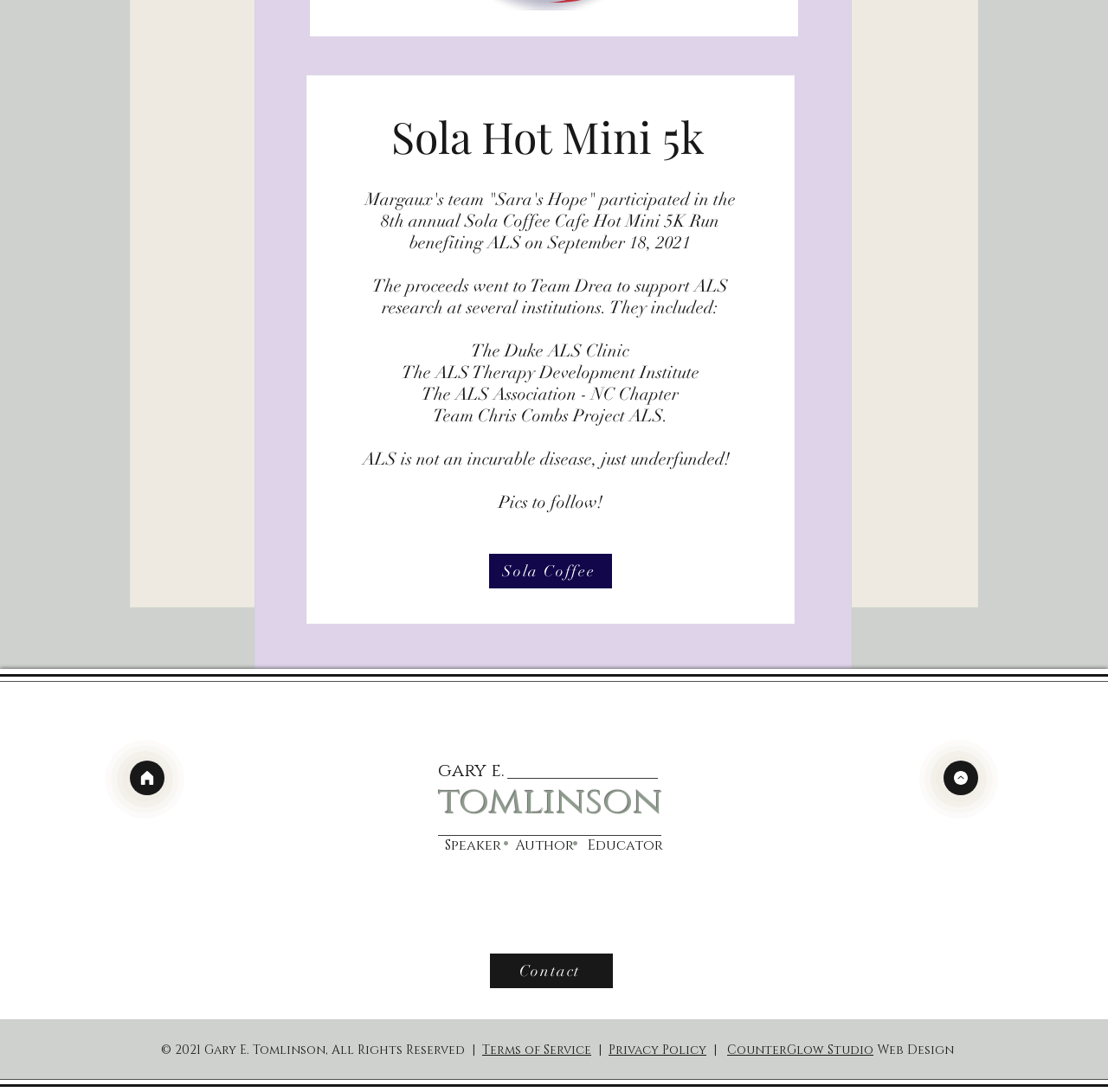Review the image closely and give a comprehensive answer to the question: Who is the author of the webpage?

The webpage has a heading 'gary e. tomlinson' and another heading 'Speaker  Author  Educator', indicating that Gary E. Tomlinson is the author of the webpage.